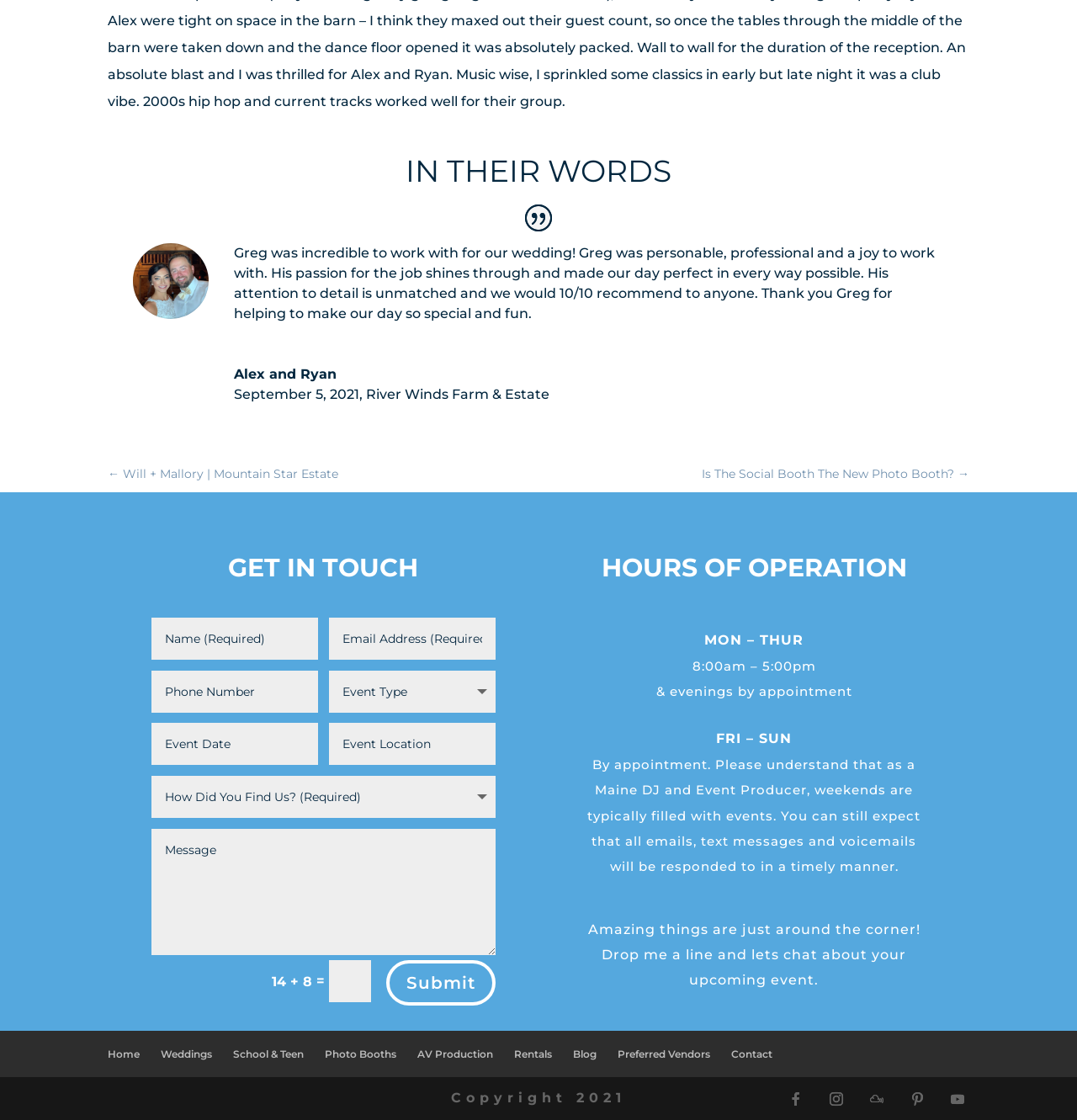Find the bounding box coordinates for the area you need to click to carry out the instruction: "Fill in the first text box". The coordinates should be four float numbers between 0 and 1, indicated as [left, top, right, bottom].

[0.14, 0.552, 0.295, 0.589]